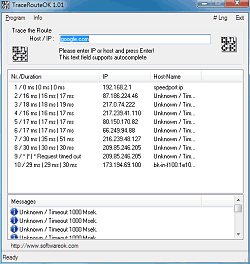Offer an in-depth caption for the image presented.

The image displays a screenshot of the application "TraceRouteOK" version 1.01. The user interface features a straightforward design, with a top section for entering the host or IP address to trace, highlighted by a QR code for quick access. Below this, a detailed list provides information on the trace route results, including metrics such as duration and IP addresses for each hop. The table displays numerical data, with some entries marked as "Unknown" indicating potential timeouts in the ping responses. Additionally, a message area at the bottom notes the readiness of the application for further commands, enhancing its usability for network diagnostics and monitoring tasks.